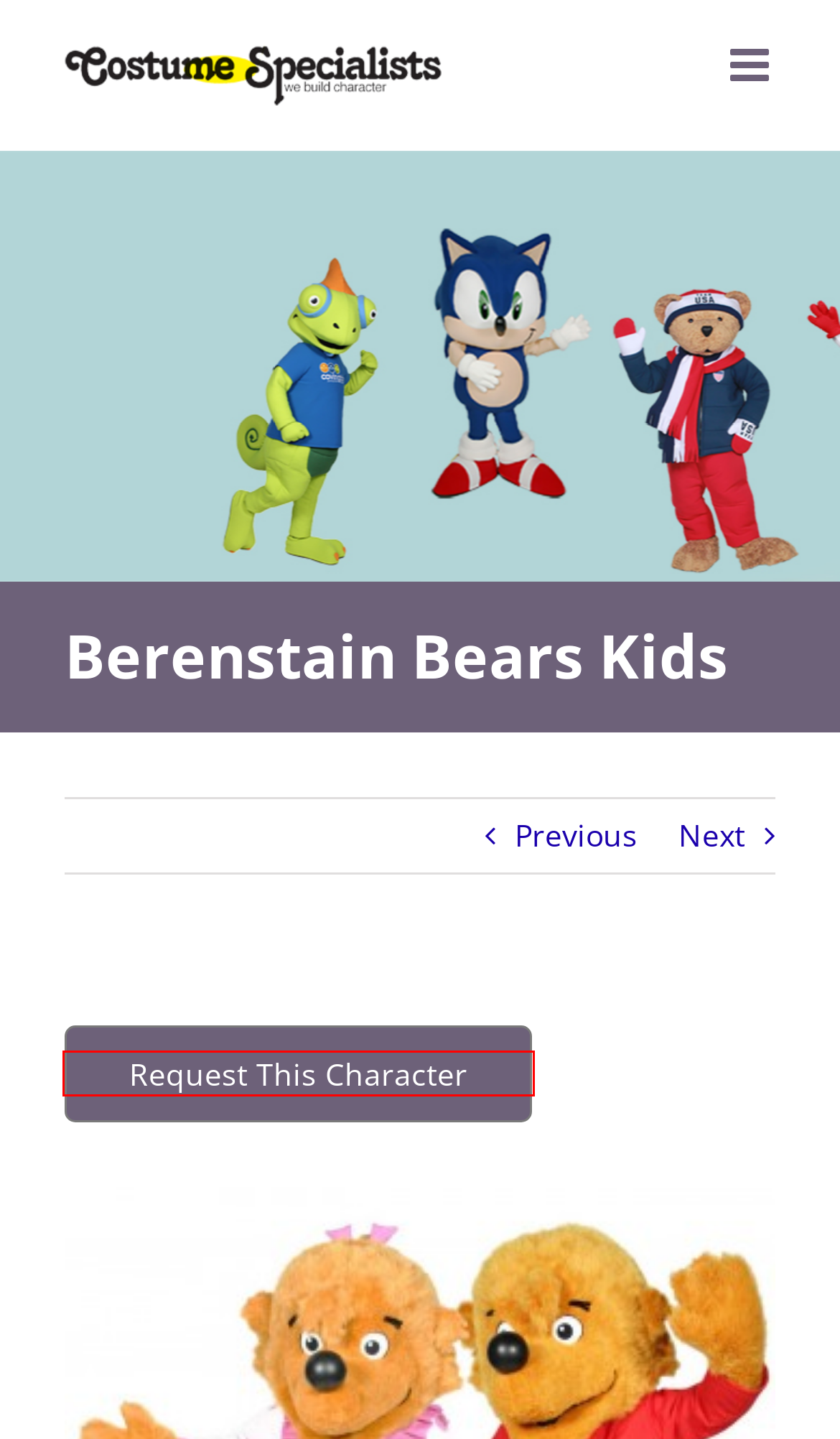Observe the screenshot of a webpage with a red bounding box around an element. Identify the webpage description that best fits the new page after the element inside the bounding box is clicked. The candidates are:
A. Animal Mascots Archives - Costume Specialists
B. Costume Specialist | Custom Mascots | Costumes | Design | Management
C. Harper Collins Publishers Archives - Costume Specialists
D. Berenstain Parents - Costume Specialists
E. Animal Mascots Foam Archives - Costume Specialists
F. Bad Kitty - Costume Specialists
G. Children’s Book Characters Order - Costume Specialists
H. VK | 登录

G